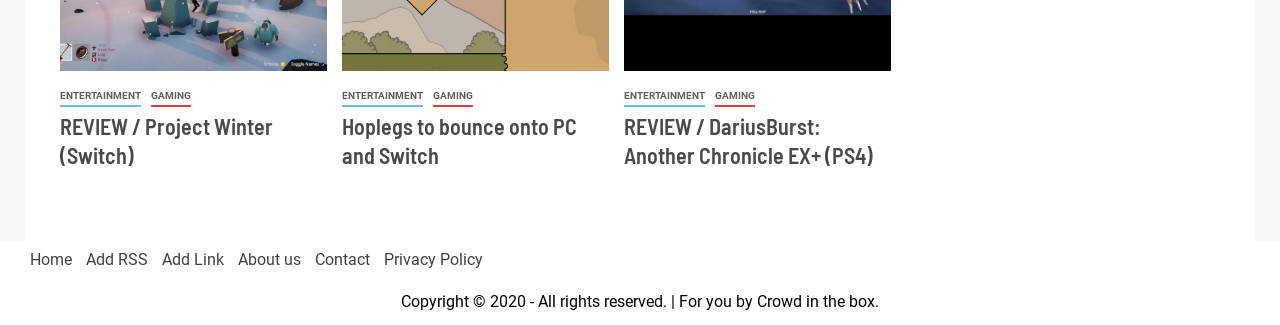What type of content is primarily featured on this webpage?
Based on the content of the image, thoroughly explain and answer the question.

Based on the headings and links on the webpage, it appears that the primary content is focused on gaming reviews, with specific reviews for games such as Project Winter and DariusBurst: Another Chronicle EX+.